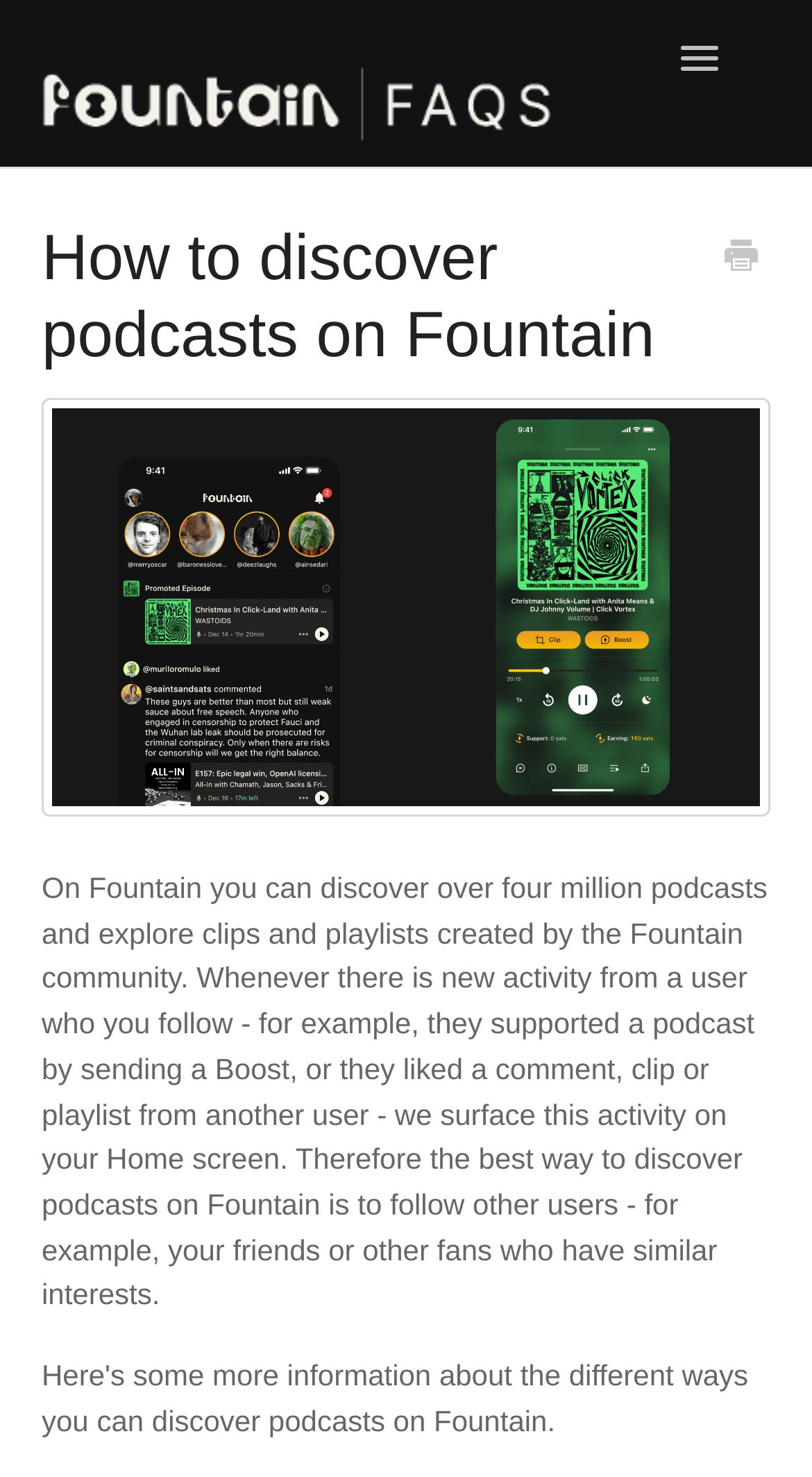What is the purpose of following other users on Fountain?
Using the image, respond with a single word or phrase.

Discover podcasts